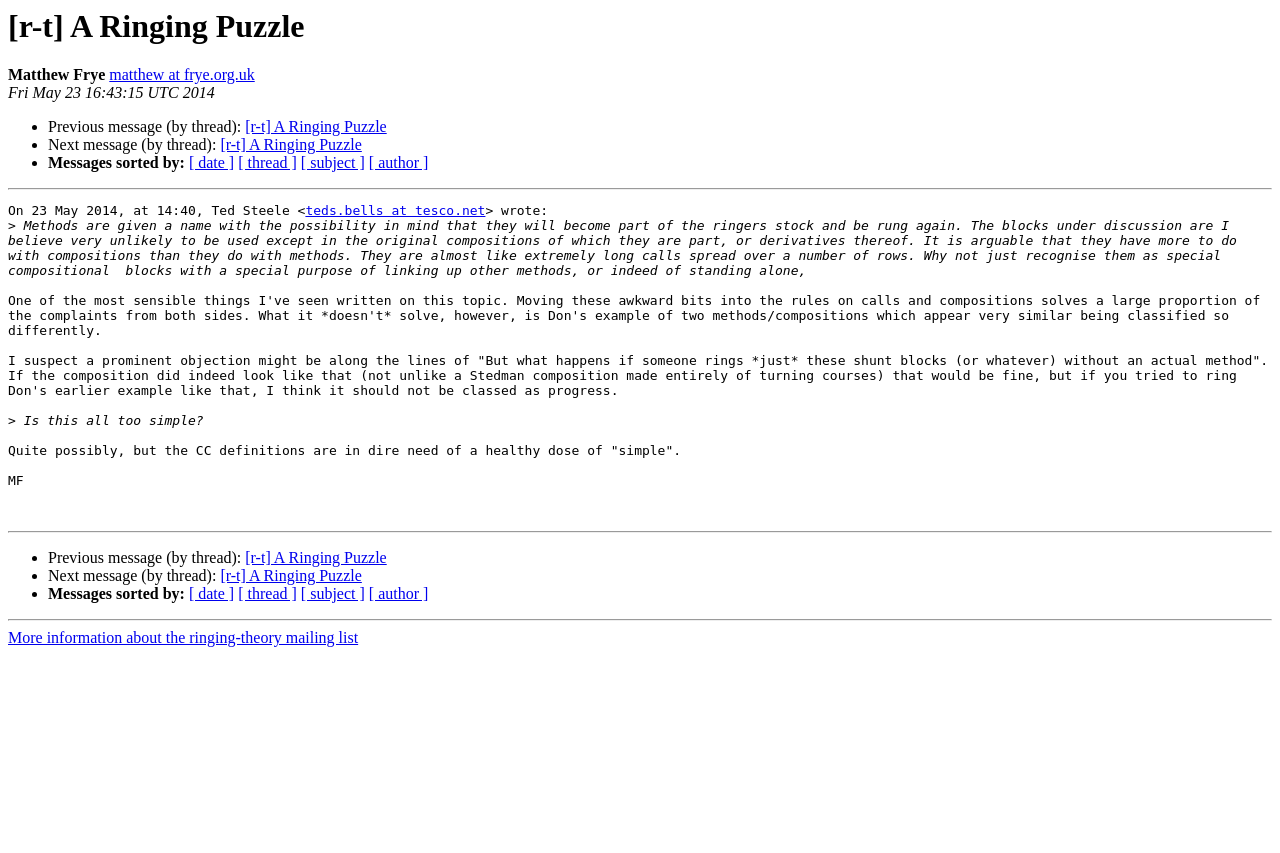Using the webpage screenshot, find the UI element described by [r-t] A Ringing Puzzle. Provide the bounding box coordinates in the format (top-left x, top-left y, bottom-right x, bottom-right y), ensuring all values are floating point numbers between 0 and 1.

[0.172, 0.16, 0.283, 0.18]